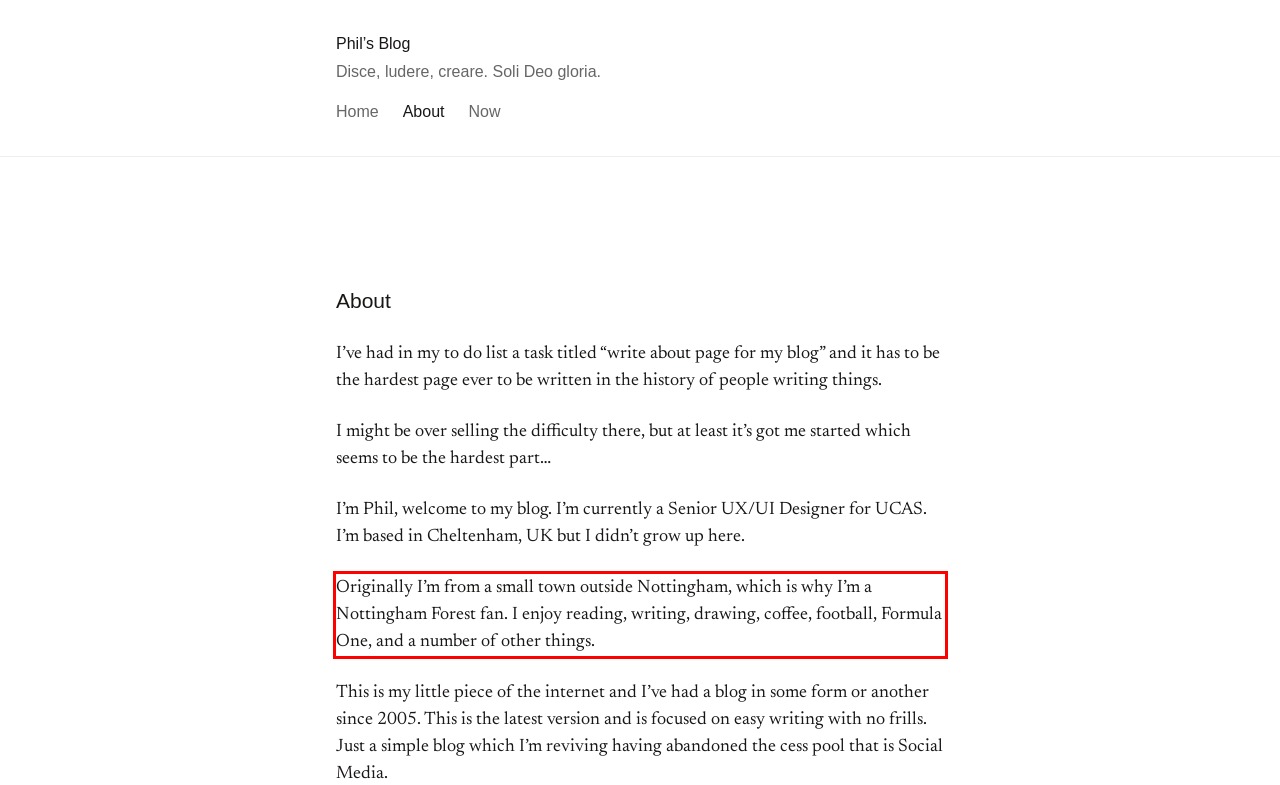The screenshot provided shows a webpage with a red bounding box. Apply OCR to the text within this red bounding box and provide the extracted content.

Originally I’m from a small town outside Nottingham, which is why I’m a Nottingham Forest fan. I enjoy reading, writing, drawing, coffee, football, Formula One, and a number of other things.